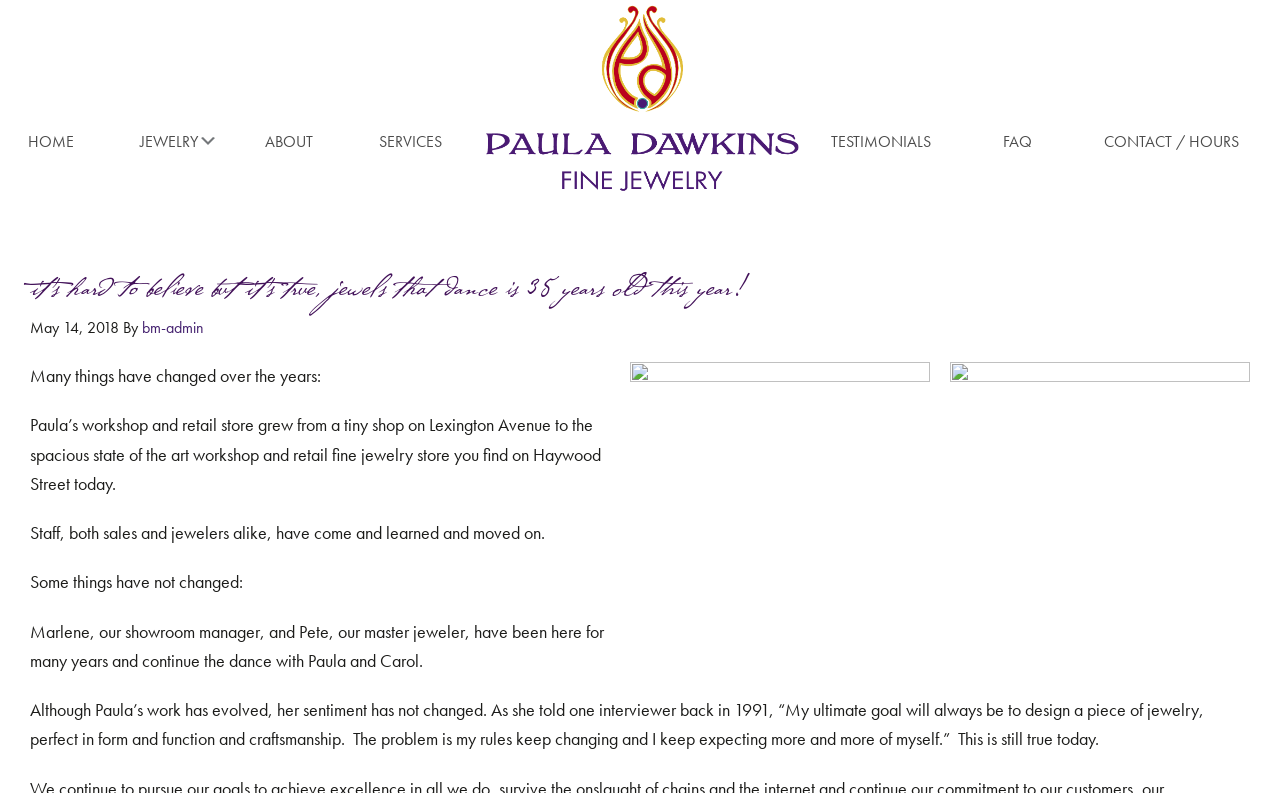Please specify the bounding box coordinates of the clickable region to carry out the following instruction: "Visit 'Paula Dawkins Fine Jewelry'". The coordinates should be four float numbers between 0 and 1, in the format [left, top, right, bottom].

[0.375, 0.0, 0.625, 0.247]